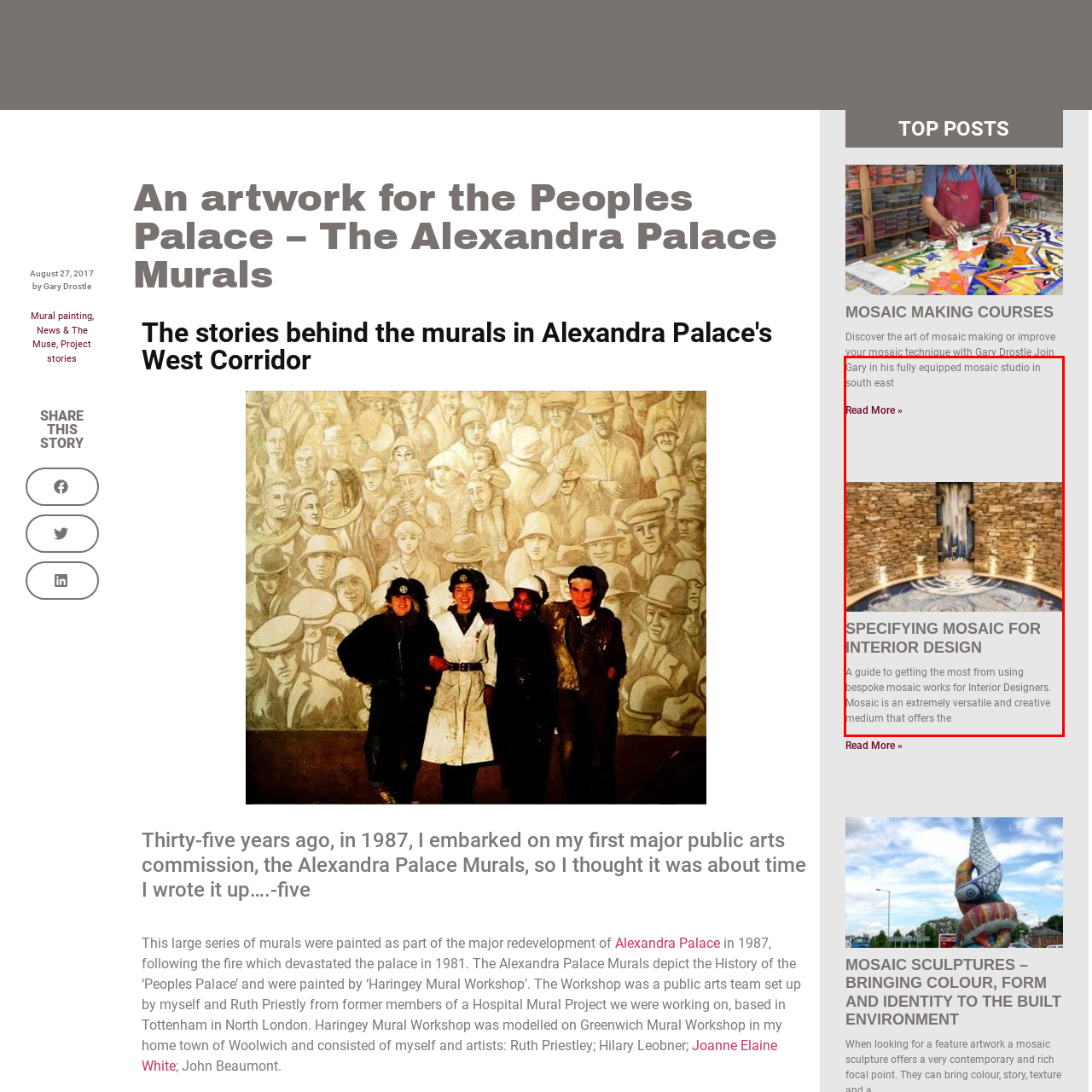What is the atmosphere suggested by the background?
Study the image within the red bounding box and provide a detailed response to the question.

The background of the image suggests a serene environment, which reflects the beauty and complexity of mosaic art, reinforcing its significance in enhancing interior spaces.